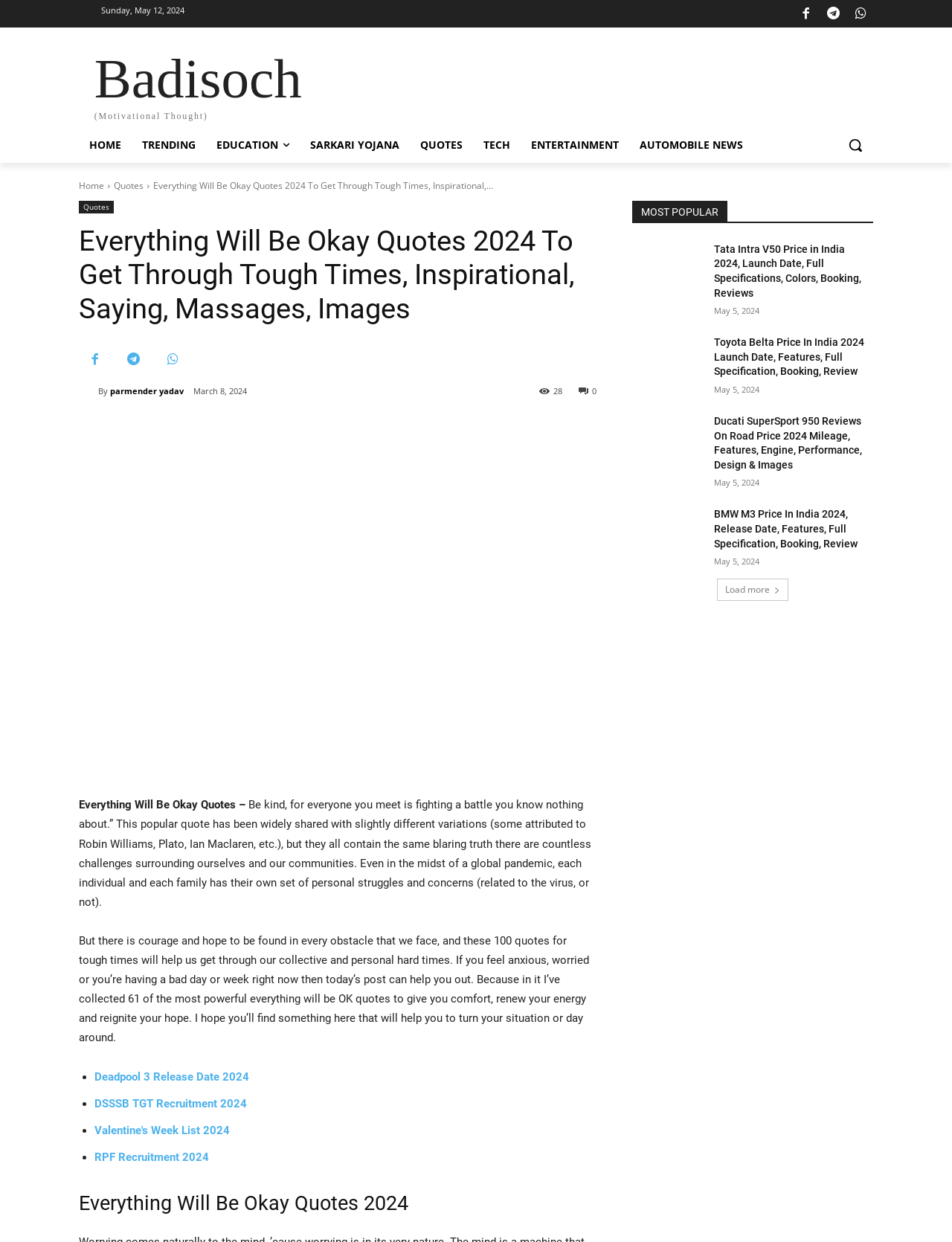Using the provided element description, identify the bounding box coordinates as (top-left x, top-left y, bottom-right x, bottom-right y). Ensure all values are between 0 and 1. Description: Sarkari Yojana

[0.315, 0.102, 0.43, 0.131]